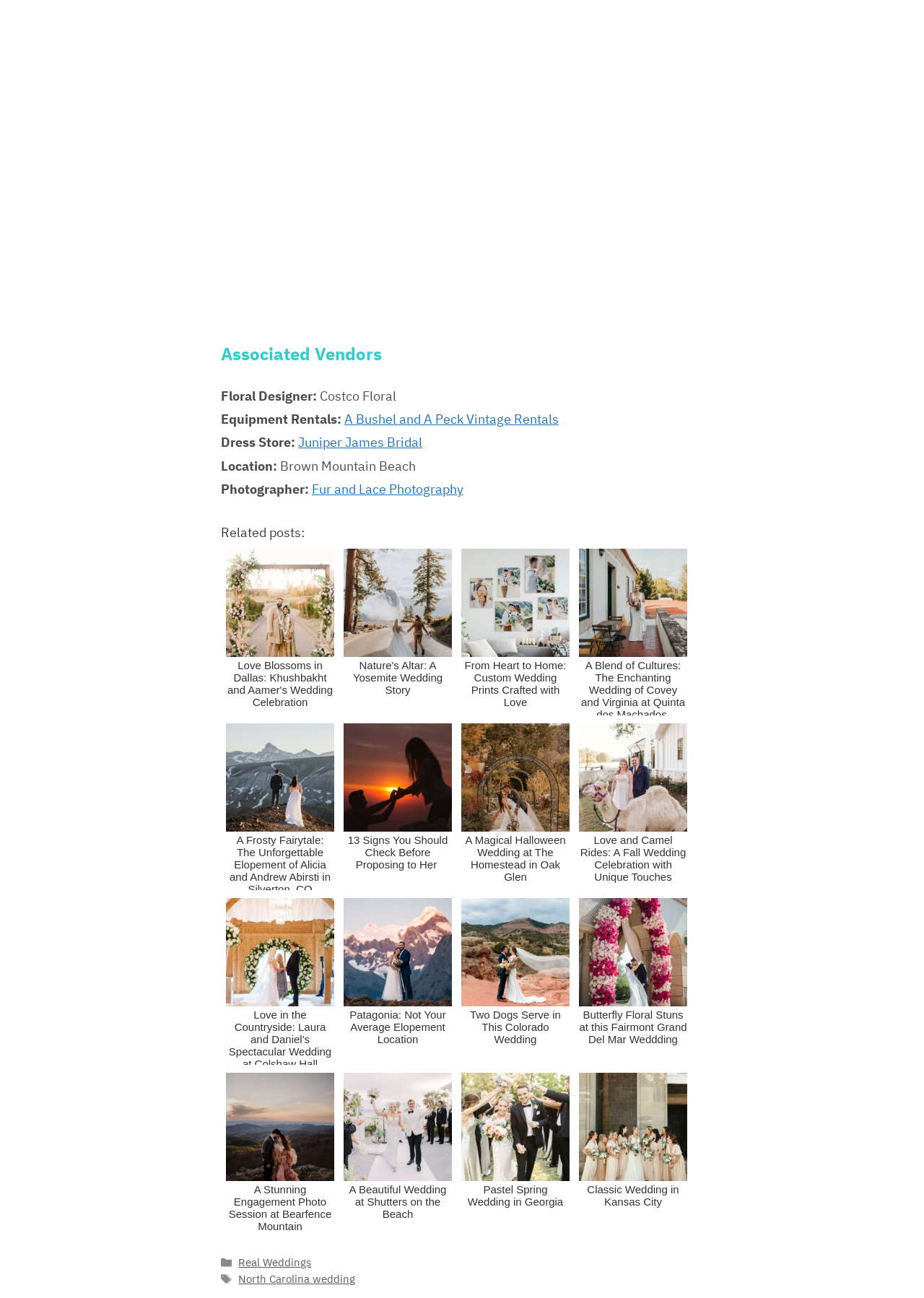What is the name of the floral designer?
Using the information presented in the image, please offer a detailed response to the question.

I found the answer by looking at the 'Floral Designer:' label and the corresponding text 'Costco Floral' next to it.